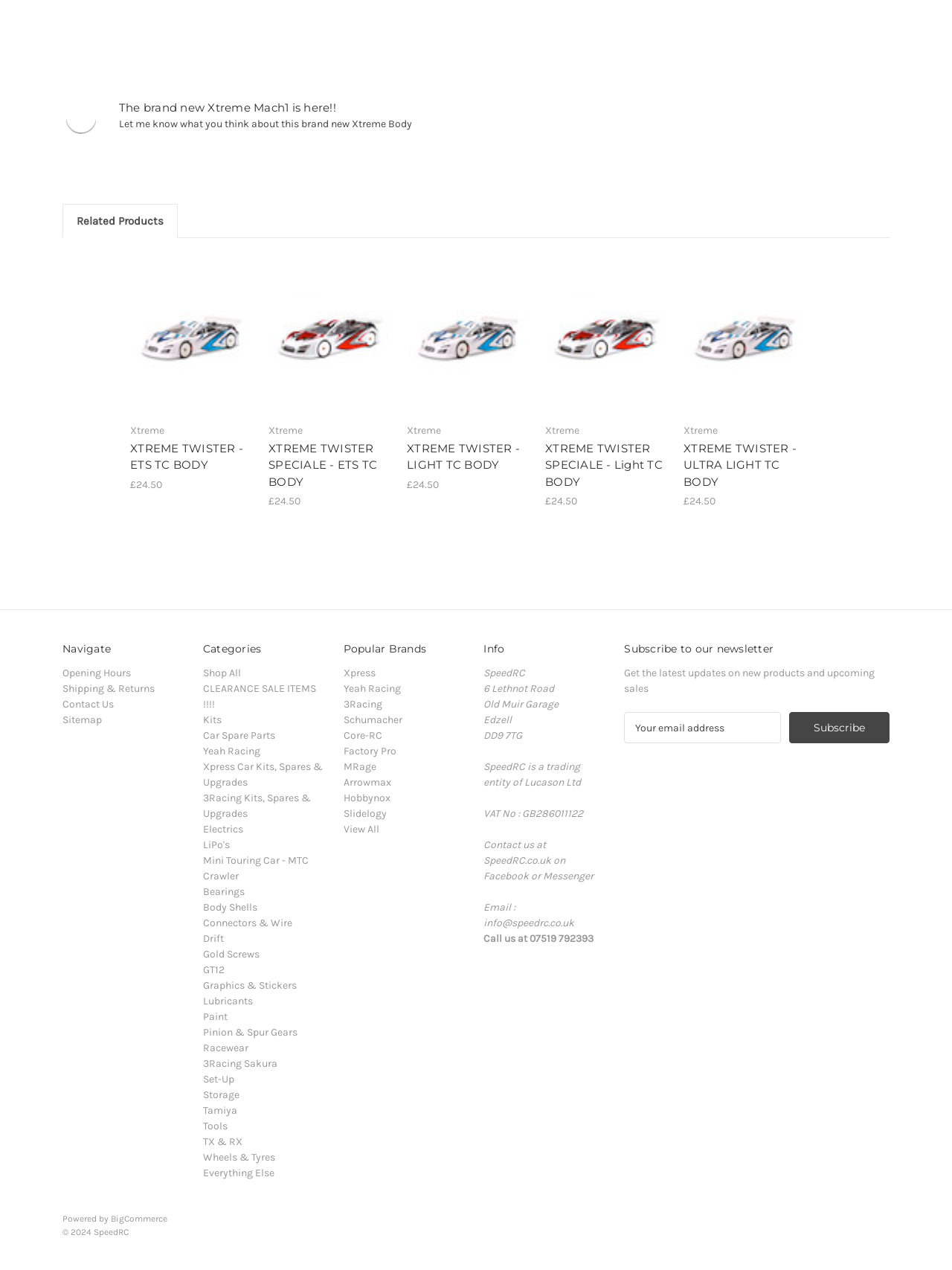What is the category of 'Kits'?
Please answer the question with as much detail and depth as you can.

The question can be answered by looking at the link element with the text 'Kits' under the heading element with the text 'Categories'. The category of 'Kits' is Car Spare Parts.